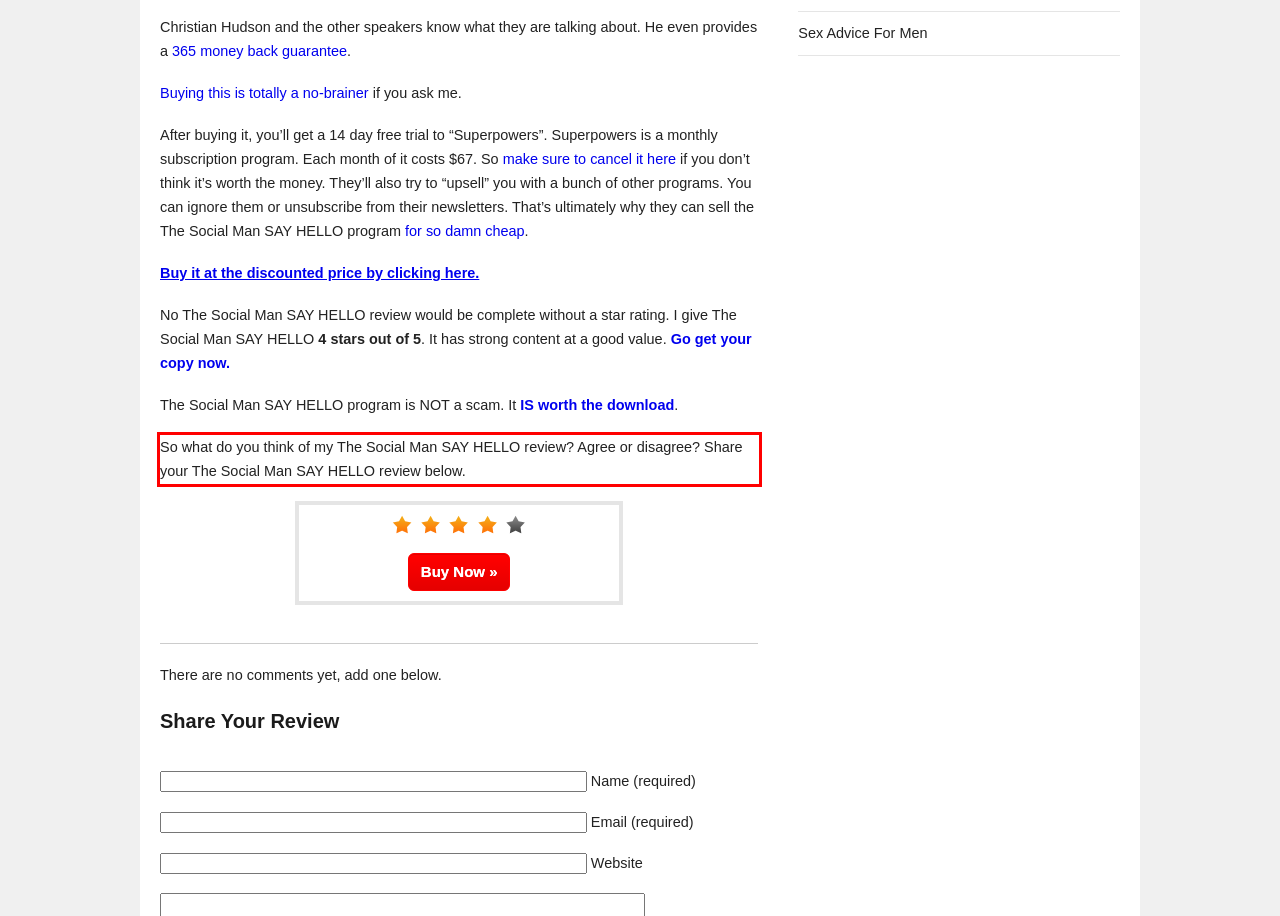You are provided with a screenshot of a webpage containing a red bounding box. Please extract the text enclosed by this red bounding box.

So what do you think of my The Social Man SAY HELLO review? Agree or disagree? Share your The Social Man SAY HELLO review below.